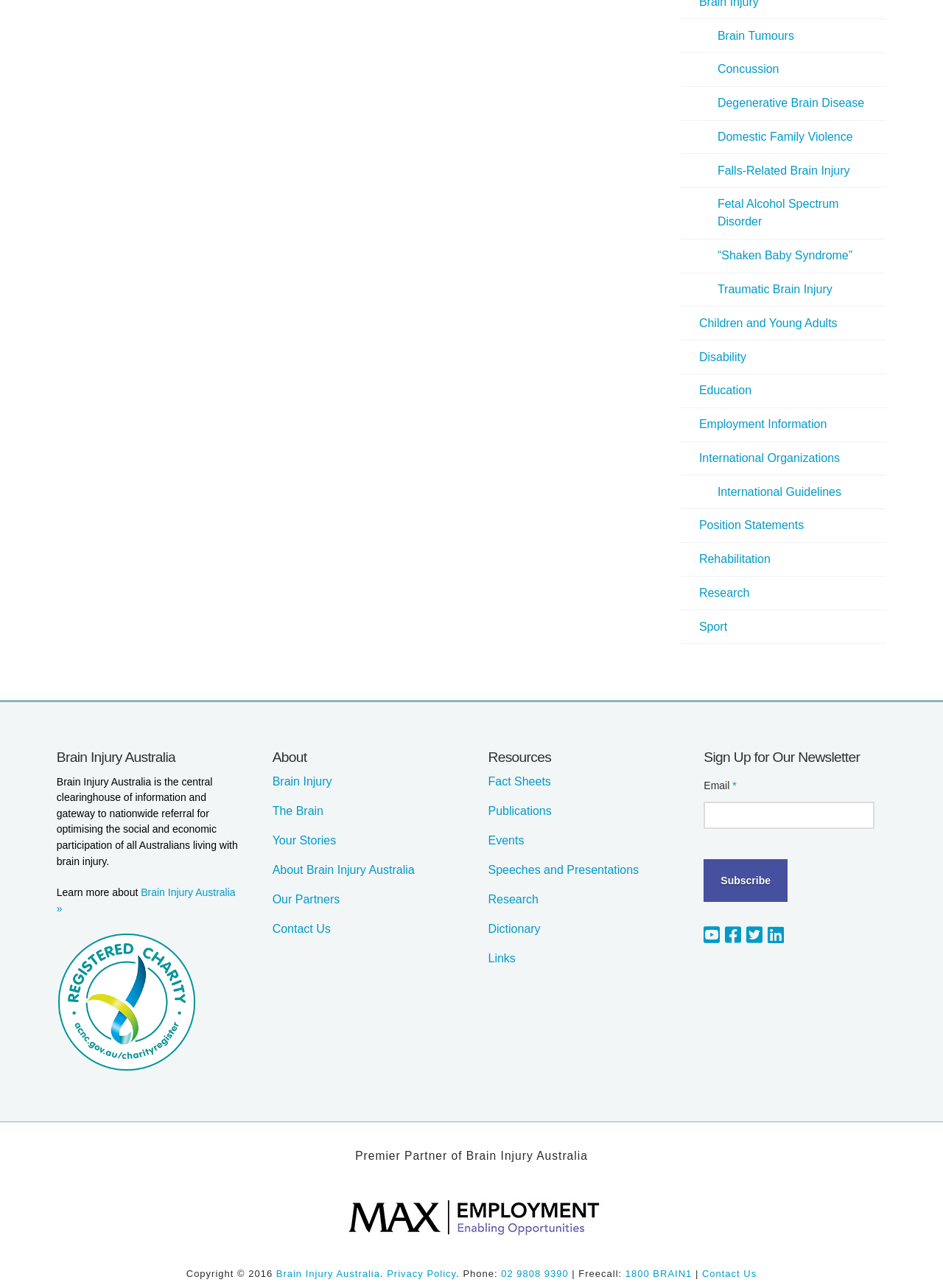Can you specify the bounding box coordinates of the area that needs to be clicked to fulfill the following instruction: "Contact Us"?

[0.744, 0.984, 0.803, 0.993]